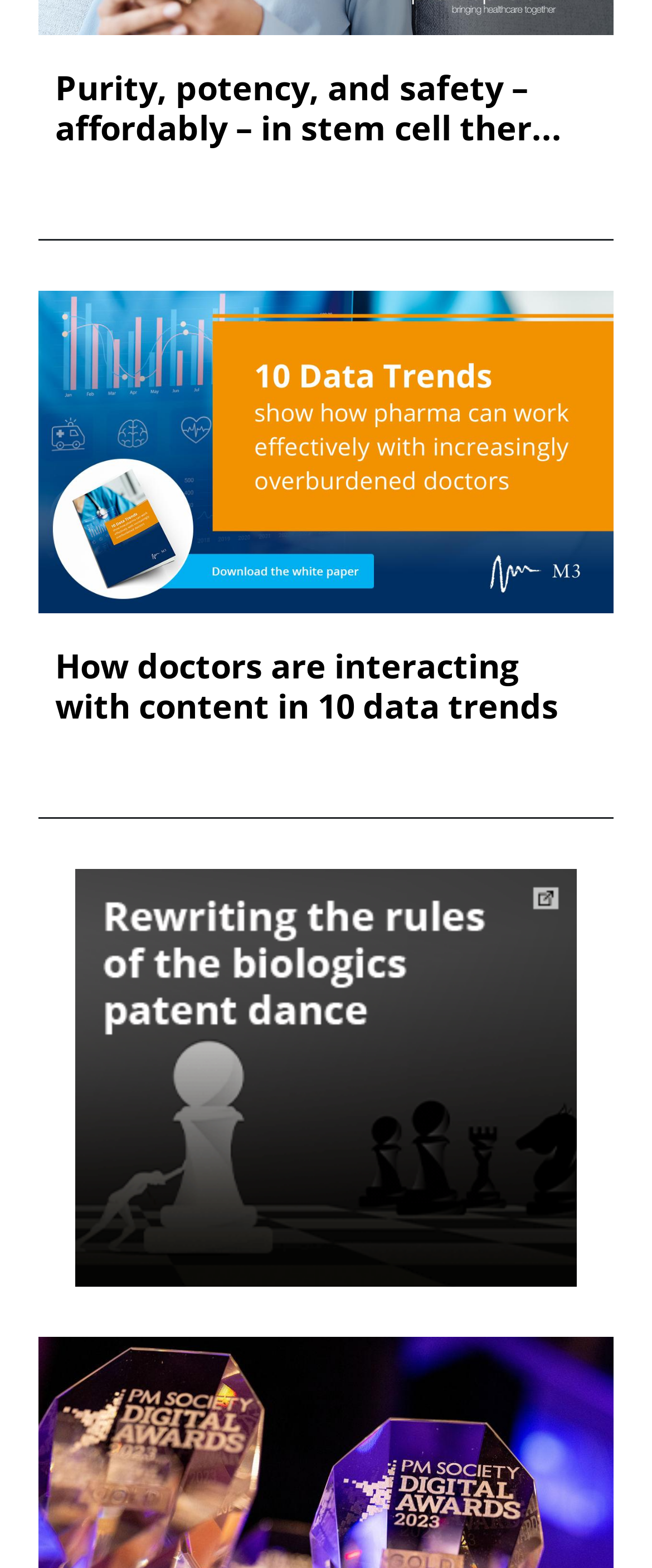Find the bounding box coordinates of the element to click in order to complete the given instruction: "Click the link to learn about purity, potency, and safety in stem cell therapy."

[0.085, 0.043, 0.915, 0.095]